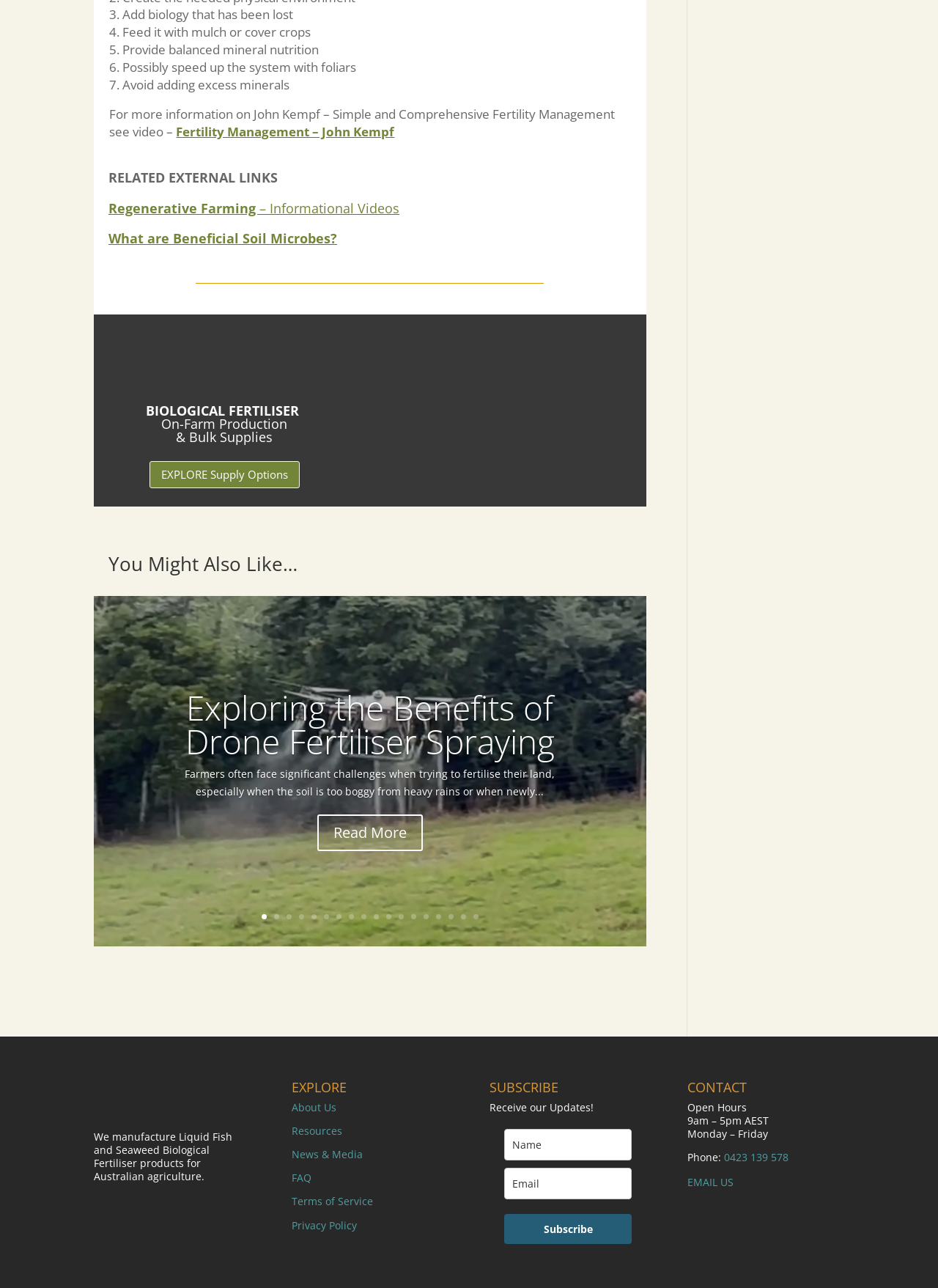Give the bounding box coordinates for this UI element: "Resources". The coordinates should be four float numbers between 0 and 1, arranged as [left, top, right, bottom].

[0.311, 0.872, 0.365, 0.883]